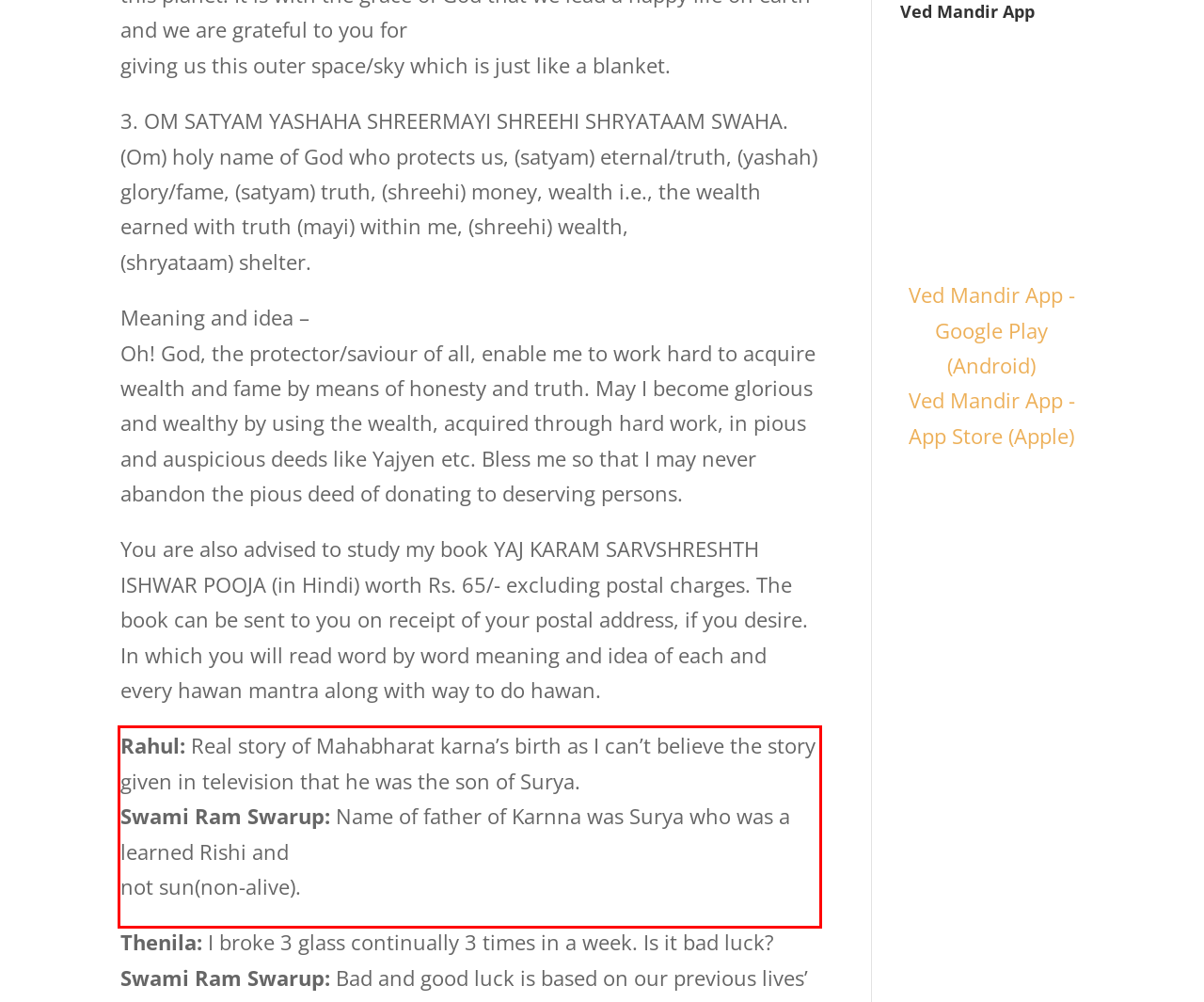You are presented with a webpage screenshot featuring a red bounding box. Perform OCR on the text inside the red bounding box and extract the content.

Rahul: Real story of Mahabharat karna’s birth as I can’t believe the story given in television that he was the son of Surya. Swami Ram Swarup: Name of father of Karnna was Surya who was a learned Rishi and not sun(non-alive).